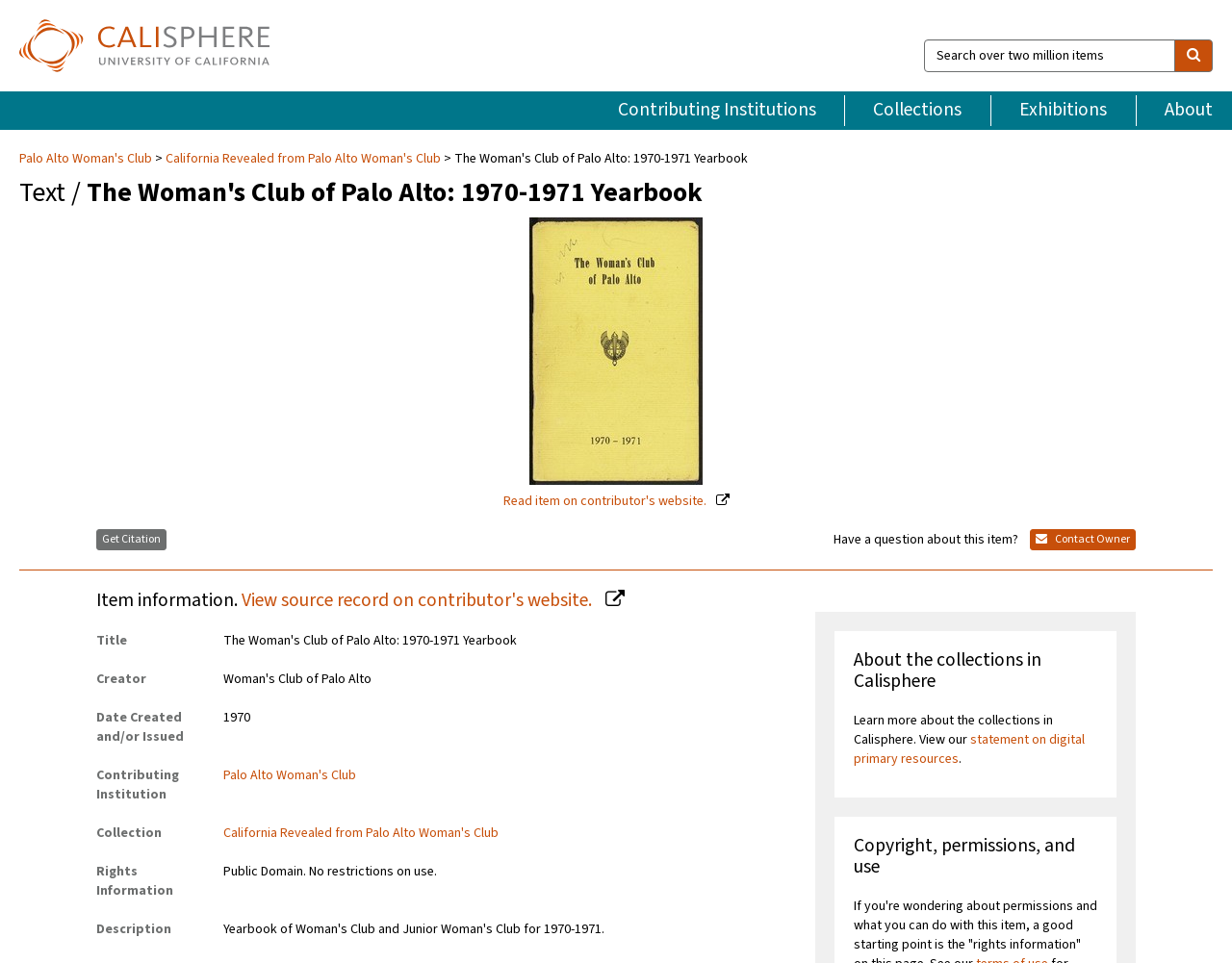Could you please study the image and provide a detailed answer to the question:
What is the name of the contributor's institution?

I found the answer by looking at the item information section where it lists the 'Contributing Institution' as Palo Alto Woman's Club.